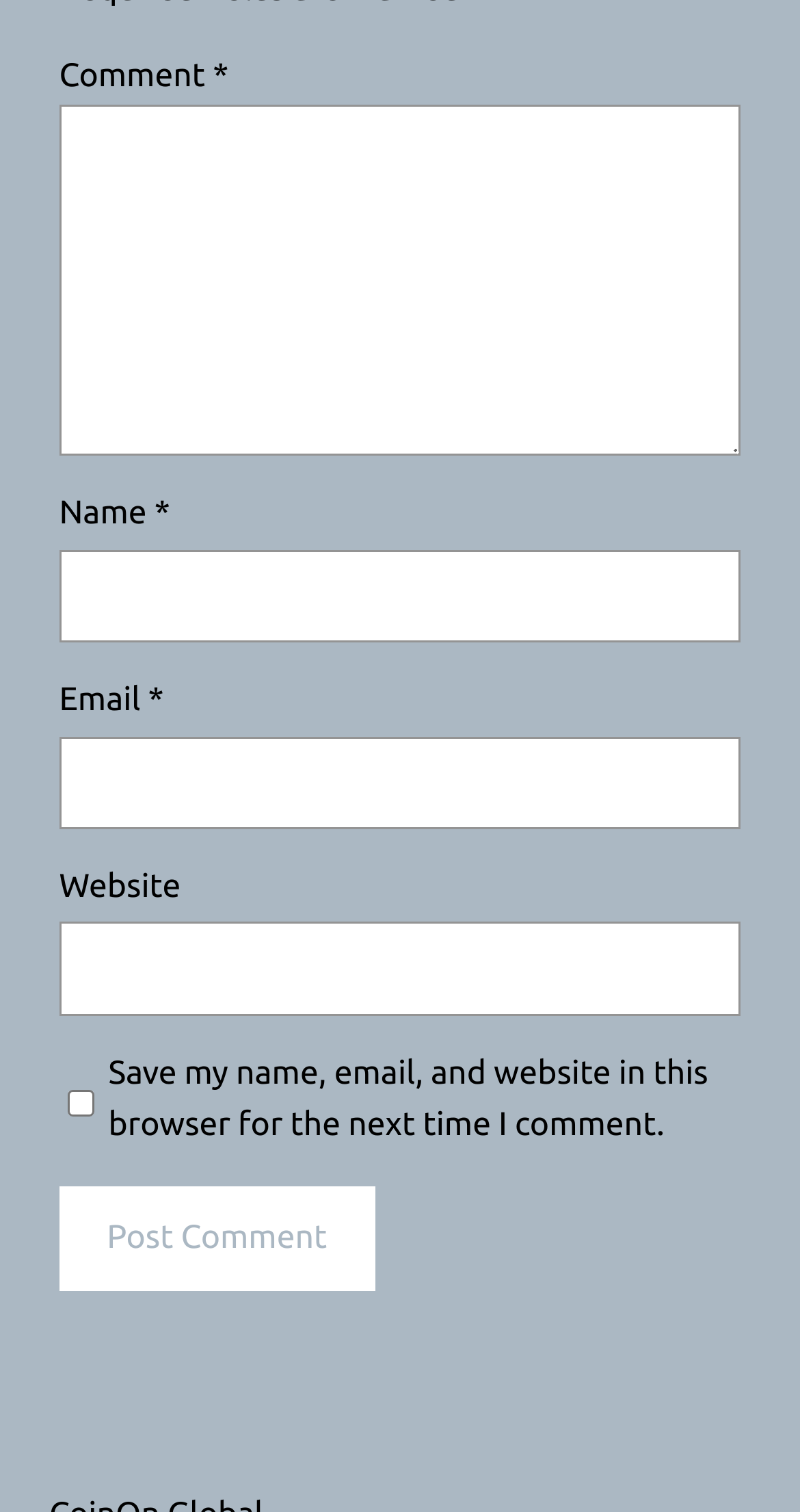Extract the bounding box coordinates for the UI element described by the text: "alt="Real Ireland - Picture Press"". The coordinates should be in the form of [left, top, right, bottom] with values between 0 and 1.

None